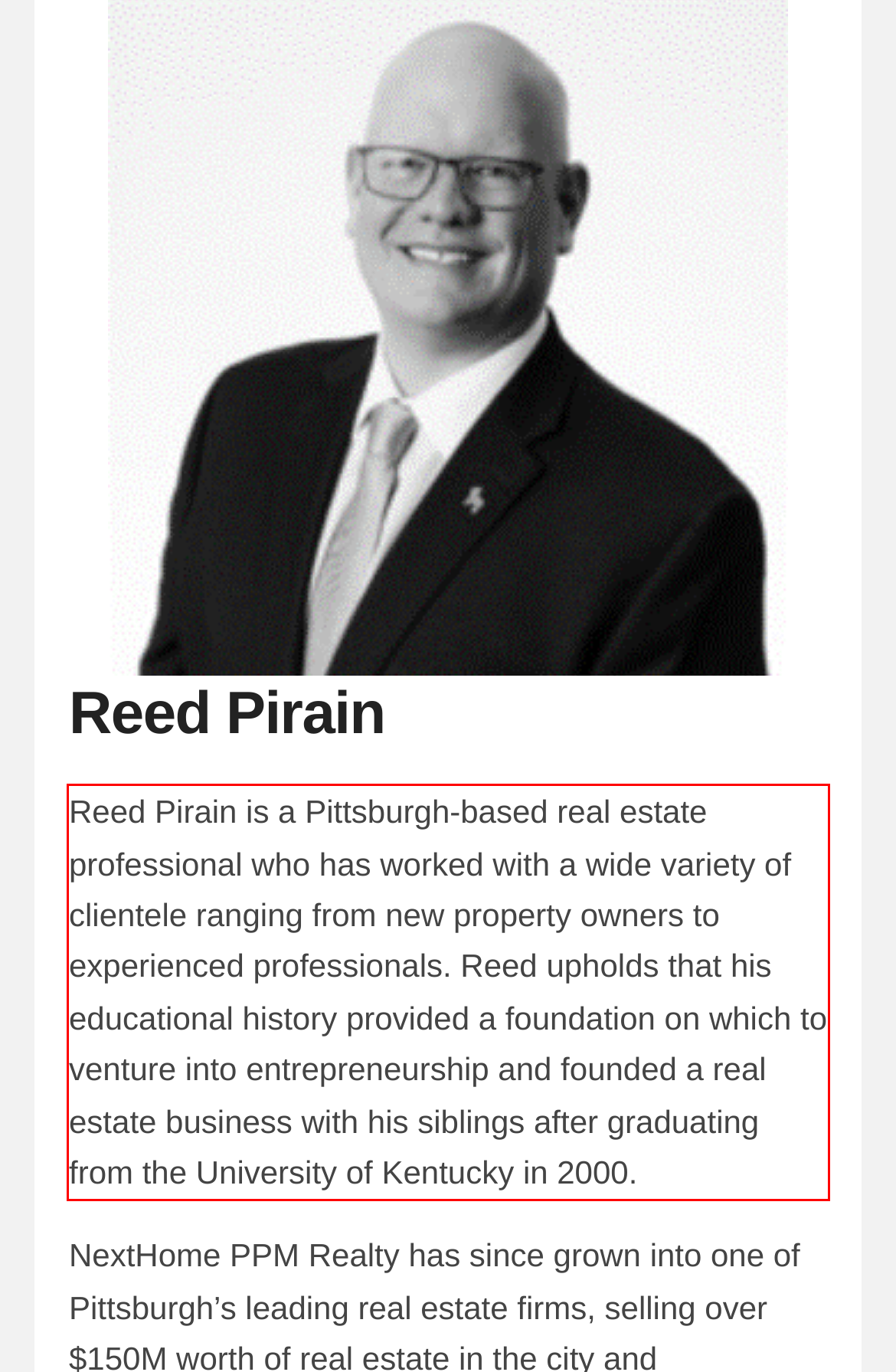Within the screenshot of the webpage, there is a red rectangle. Please recognize and generate the text content inside this red bounding box.

Reed Pirain is a Pittsburgh-based real estate professional who has worked with a wide variety of clientele ranging from new property owners to experienced professionals. Reed upholds that his educational history provided a foundation on which to venture into entrepreneurship and founded a real estate business with his siblings after graduating from the University of Kentucky in 2000.